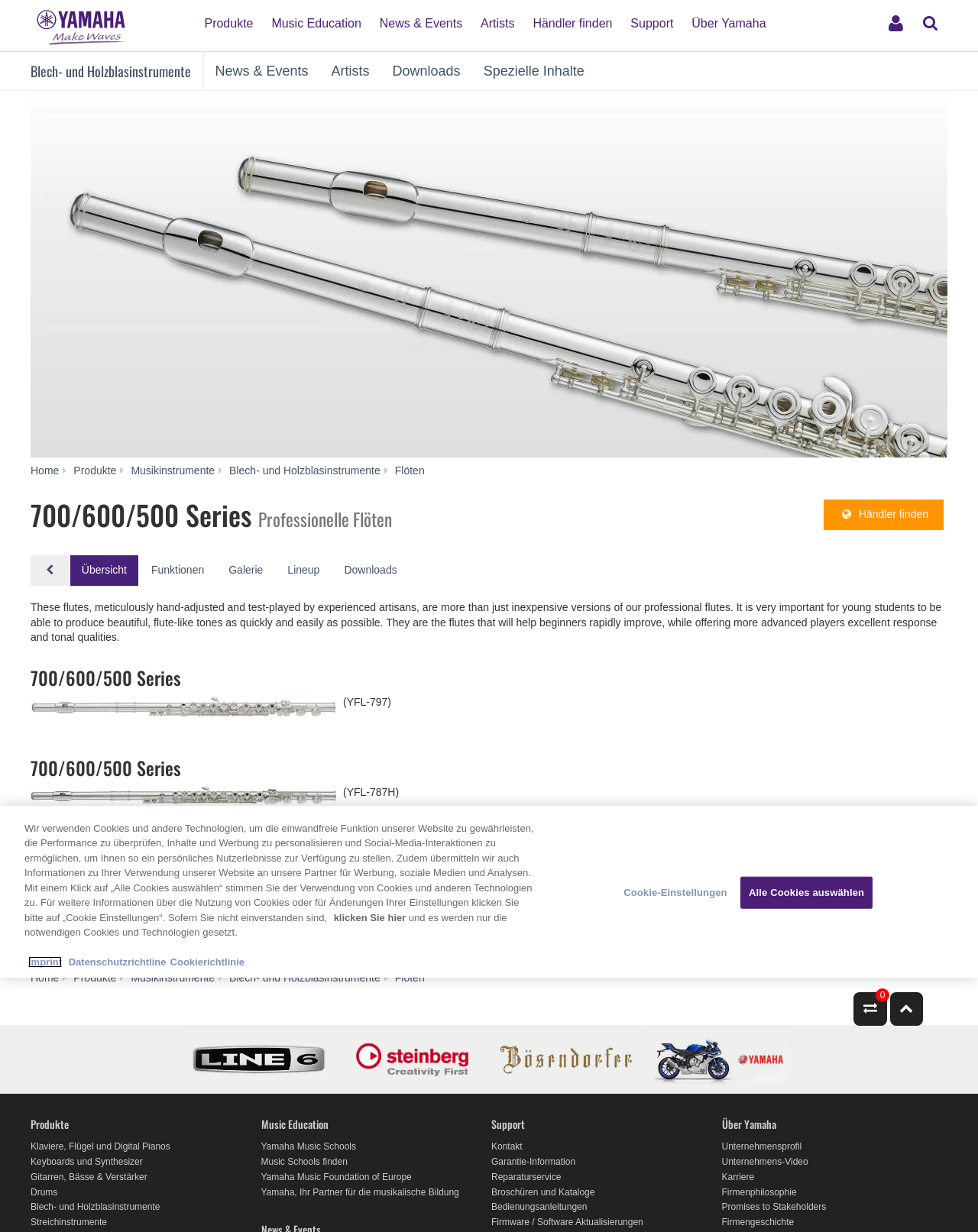Indicate the bounding box coordinates of the clickable region to achieve the following instruction: "Go to the 'Produkte' page."

[0.201, 0.003, 0.267, 0.025]